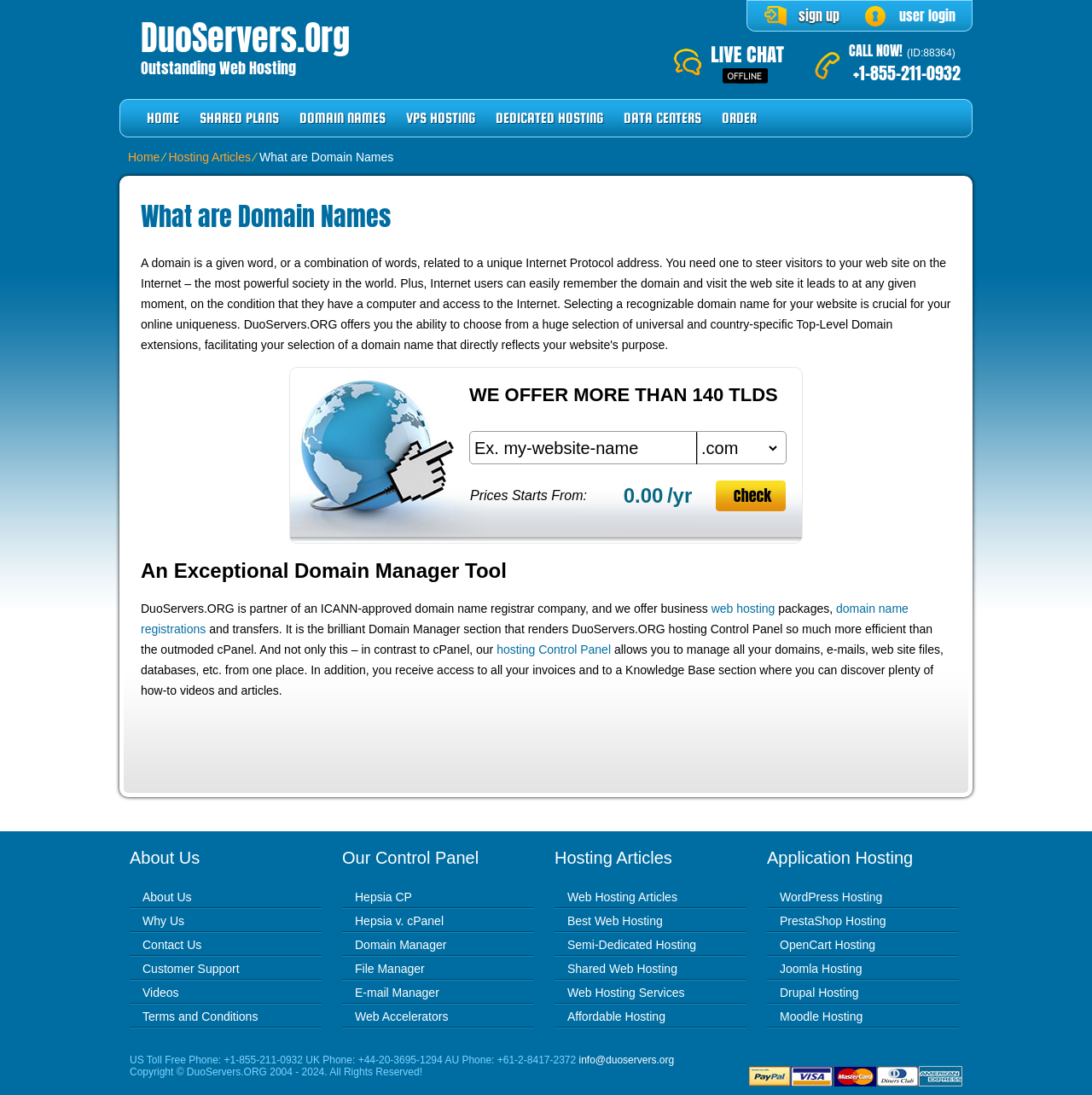Use the details in the image to answer the question thoroughly: 
What is the domain manager tool?

I found the domain manager tool by looking at the heading 'An Exceptional Domain Manager Tool' which is likely to be the name of the domain manager tool.